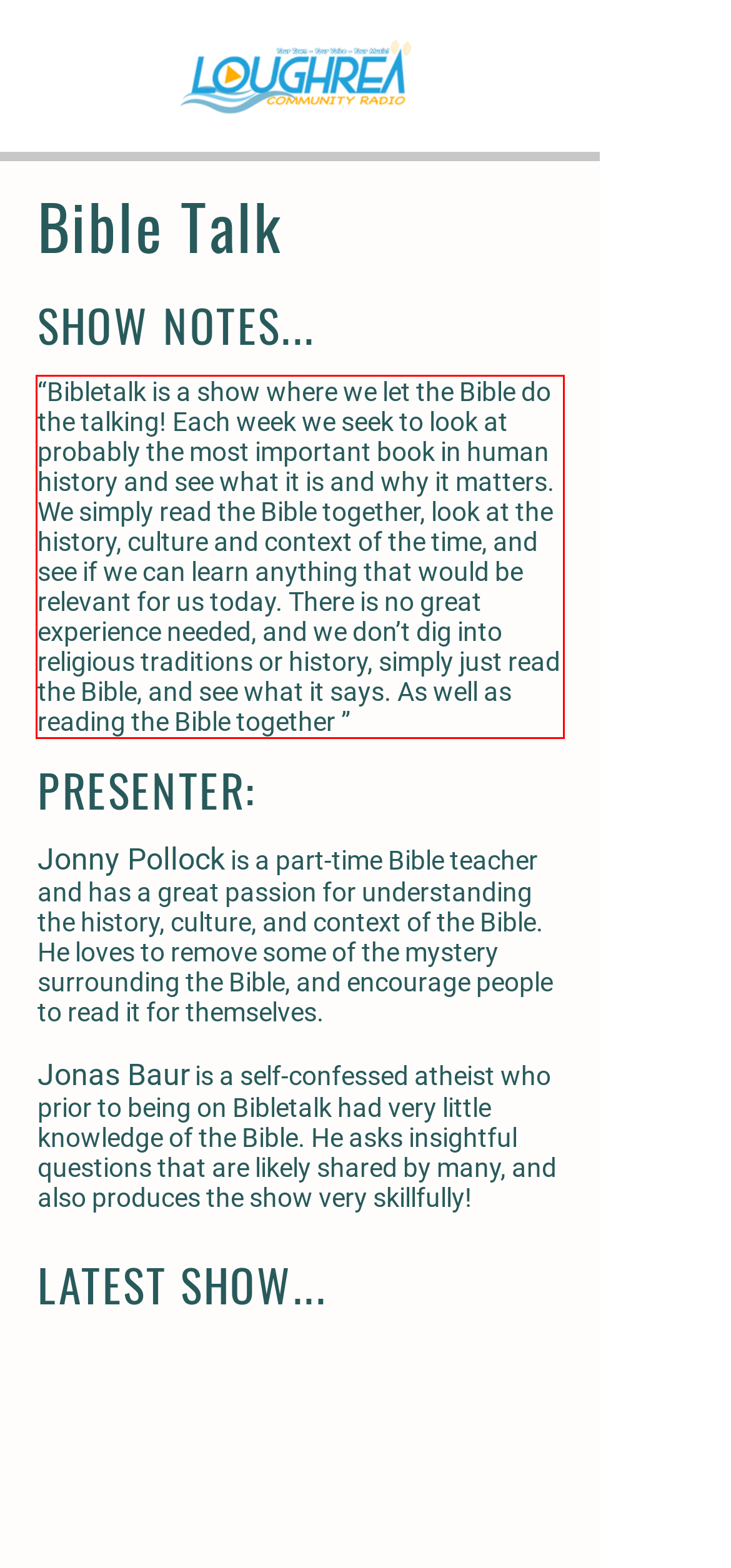Using the provided screenshot of a webpage, recognize the text inside the red rectangle bounding box by performing OCR.

“Bibletalk is a show where we let the Bible do the talking! Each week we seek to look at probably the most important book in human history and see what it is and why it matters. We simply read the Bible together, look at the history, culture and context of the time, and see if we can learn anything that would be relevant for us today. There is no great experience needed, and we don’t dig into religious traditions or history, simply just read the Bible, and see what it says. As well as reading the Bible together ”